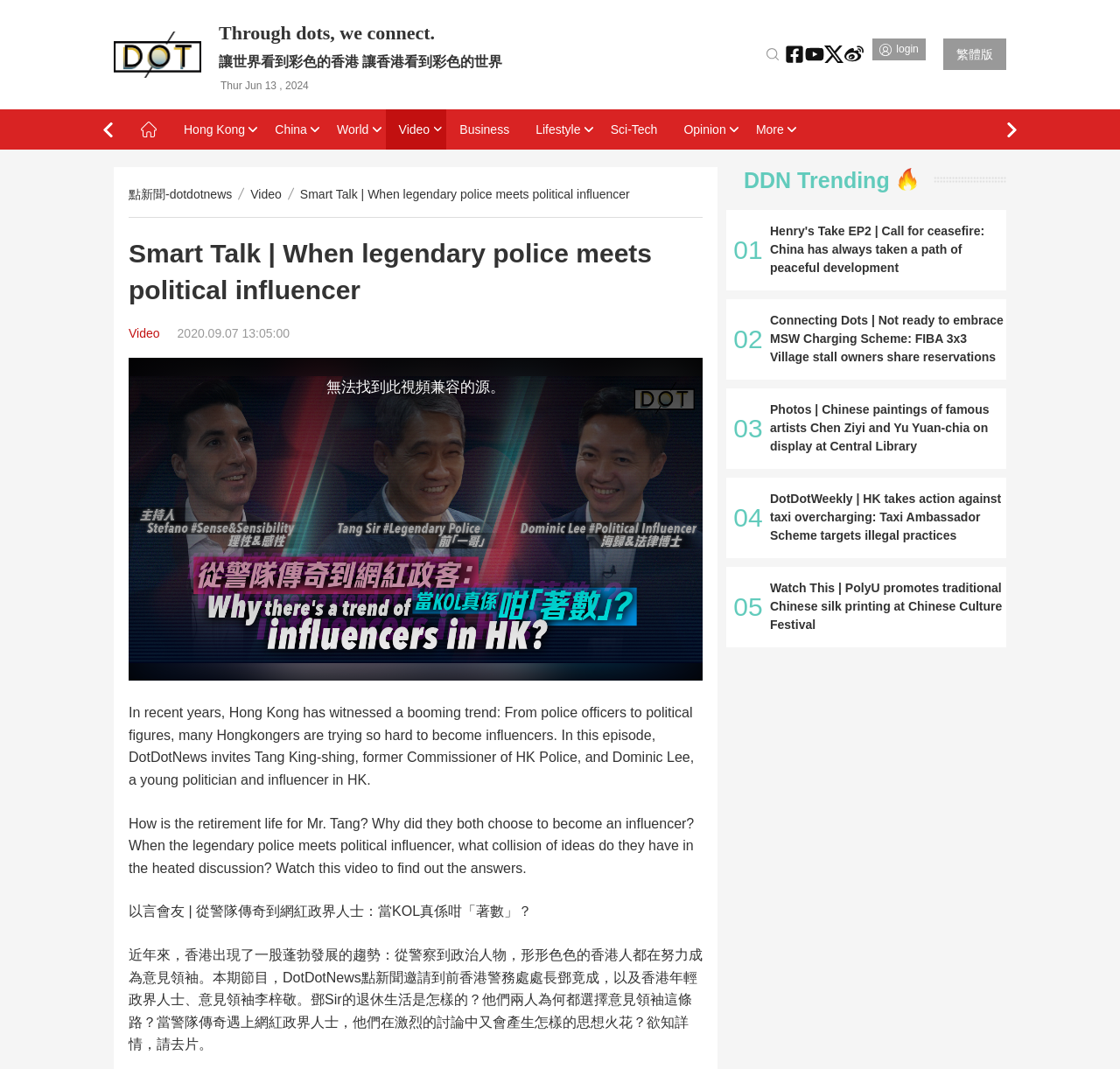Identify the bounding box coordinates for the UI element described as follows: title="Weibo". Use the format (top-left x, top-left y, bottom-right x, bottom-right y) and ensure all values are floating point numbers between 0 and 1.

[0.745, 0.037, 0.762, 0.065]